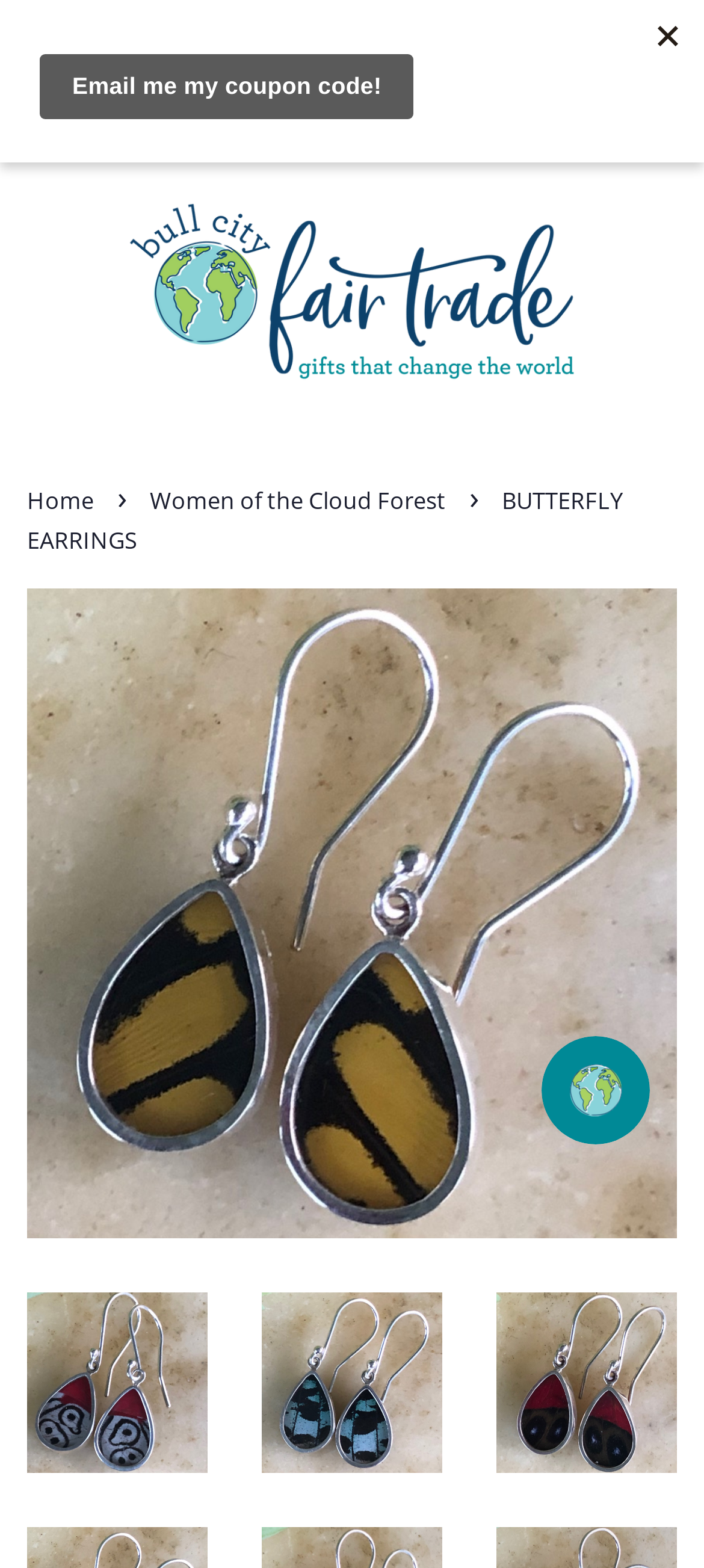Please identify the coordinates of the bounding box for the clickable region that will accomplish this instruction: "Explore Women of the Cloud Forest".

[0.213, 0.309, 0.646, 0.33]